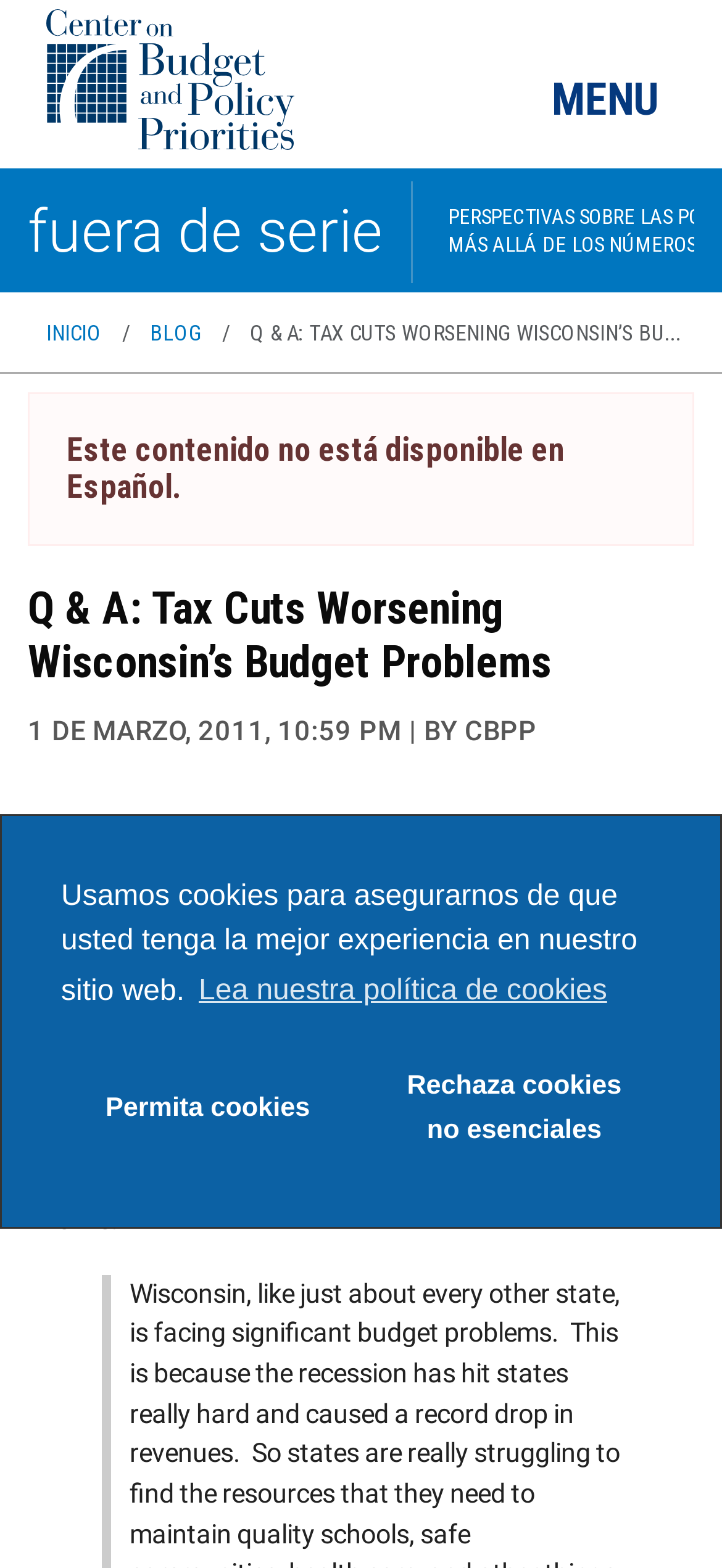Utilize the details in the image to give a detailed response to the question: What is the context of the Q&A session?

The Q&A session is taking place in the context of the governor's proposal to strip many public workers of collective bargaining rights, as mentioned in the introductory text.